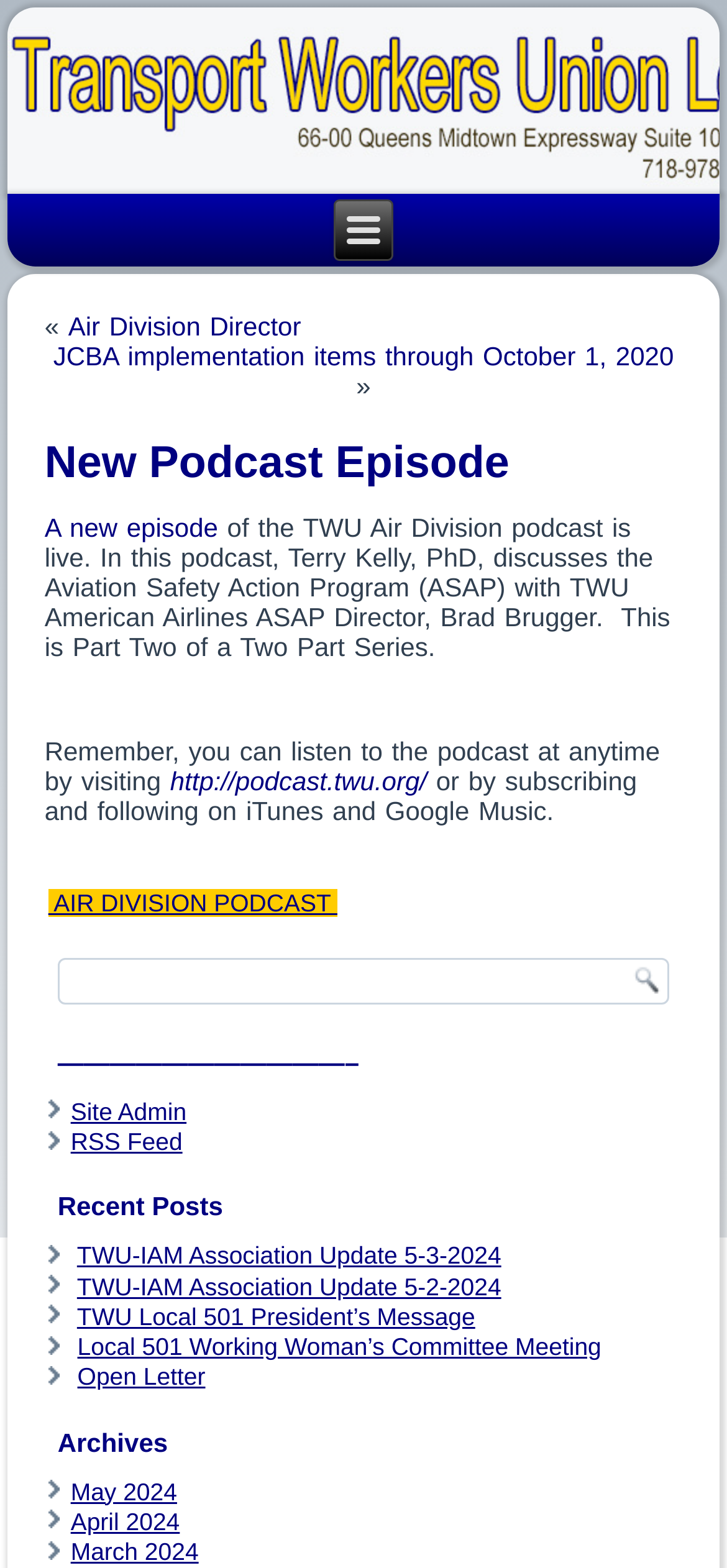Find the bounding box coordinates for the area you need to click to carry out the instruction: "View the archives". The coordinates should be four float numbers between 0 and 1, indicated as [left, top, right, bottom].

[0.079, 0.91, 0.231, 0.929]